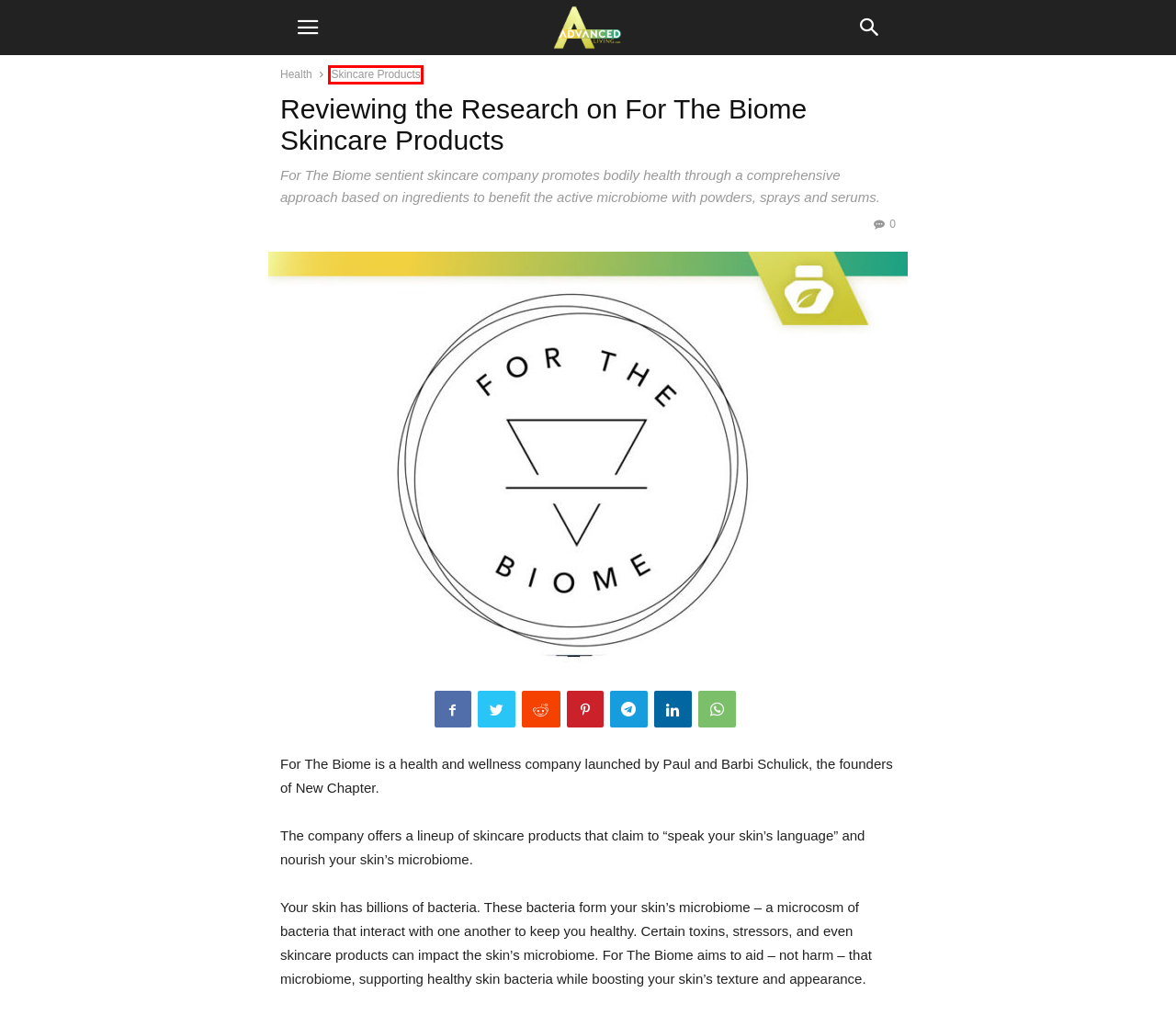Analyze the screenshot of a webpage featuring a red rectangle around an element. Pick the description that best fits the new webpage after interacting with the element inside the red bounding box. Here are the candidates:
A. Fitness & Exercising Advanced Living
B. Reviewing the Research on LifeCell South Beach Skincare Products
C. Skincare Products Advanced Living
D. Particle Face Cream: All-In-One Anti-Aging Skincare for Men?
E. Telugu vadhina bus lo petti sex video hot sex xxx
F. Top 20 Best Wrinkle Creams That Really Work in 2023
G. Account Suspended
H. Health Advanced Living

C